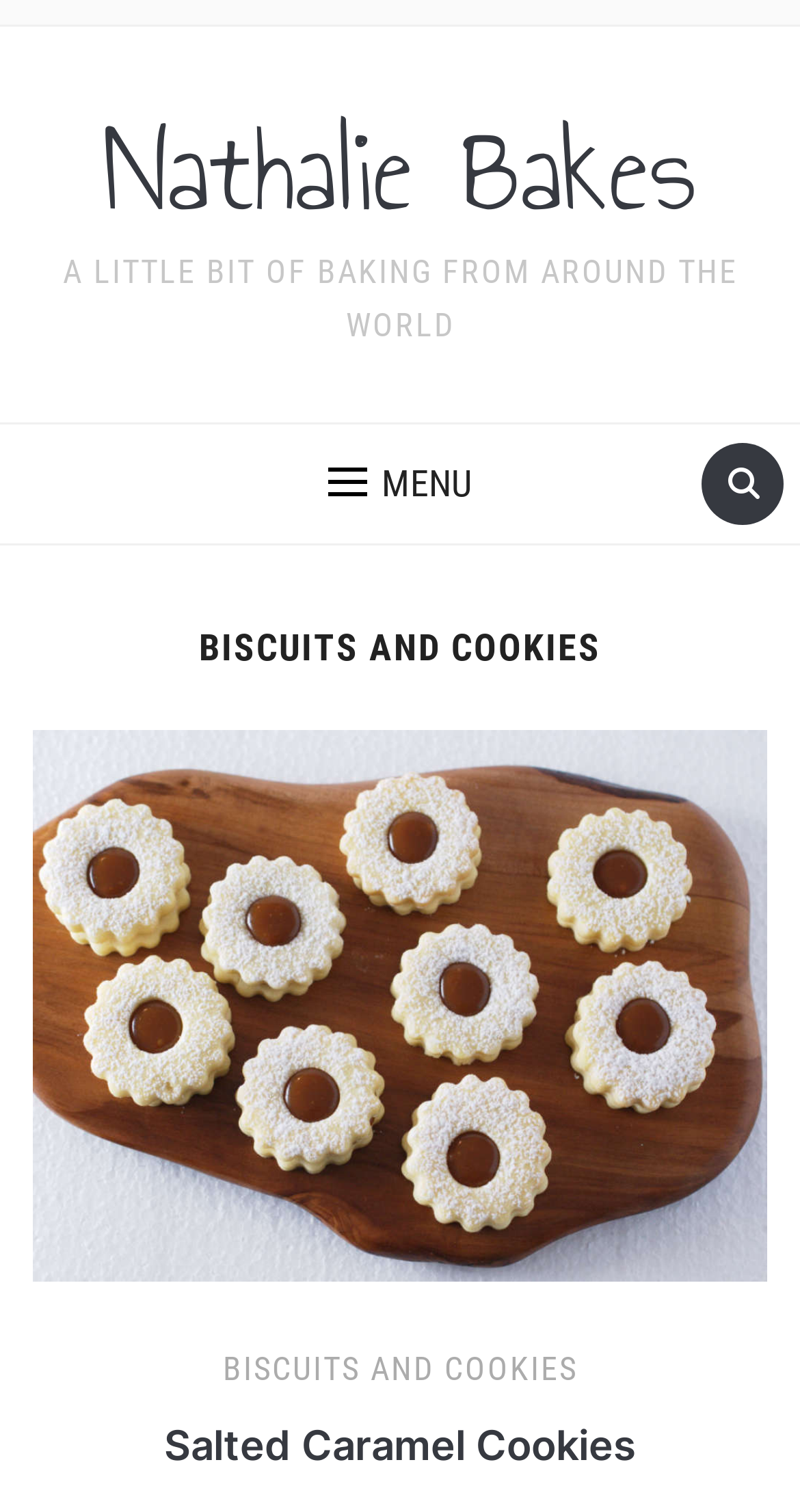Respond to the question below with a single word or phrase:
Is there a menu on this page?

Yes